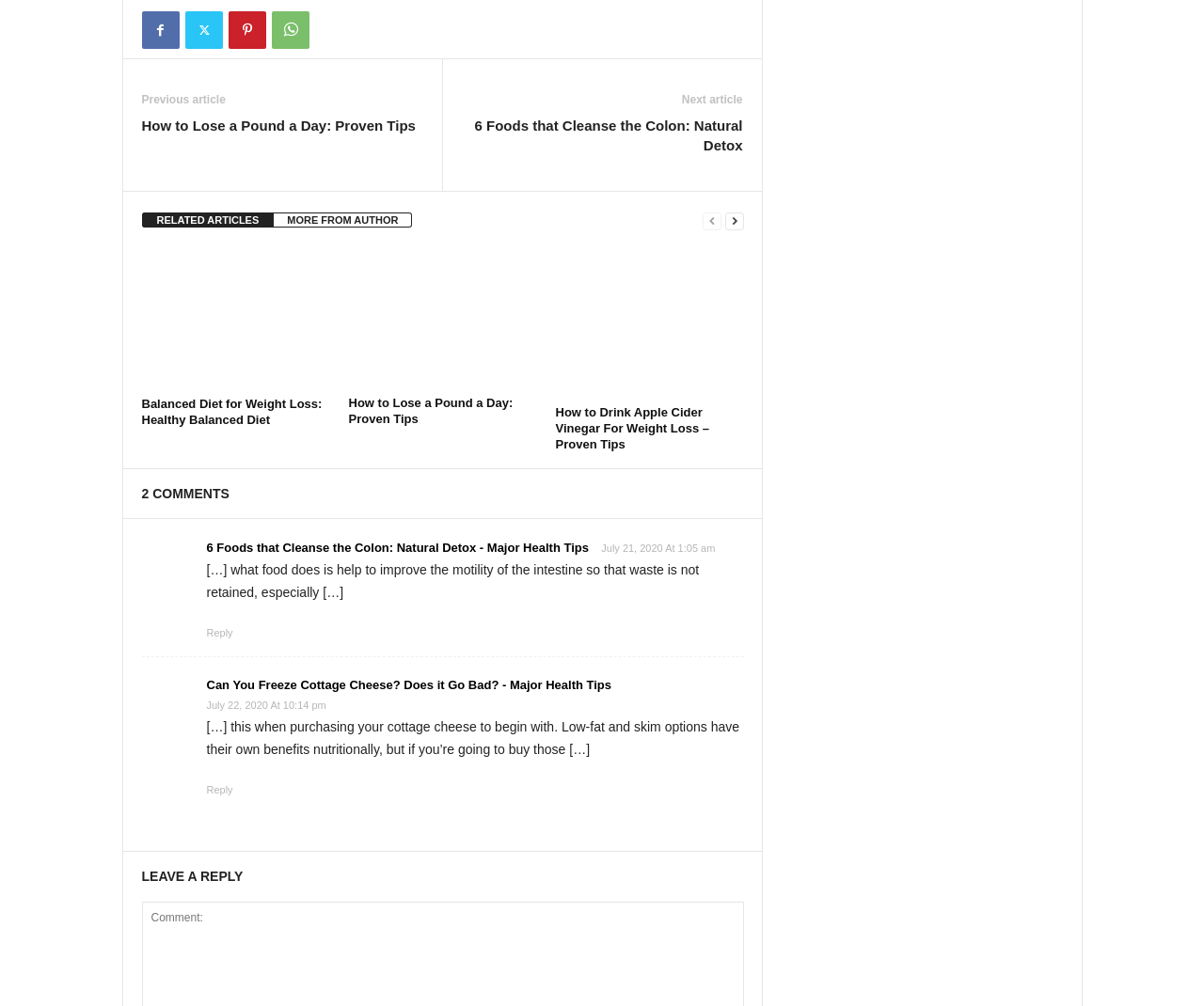Highlight the bounding box of the UI element that corresponds to this description: "aria-label="next-page"".

[0.602, 0.21, 0.618, 0.229]